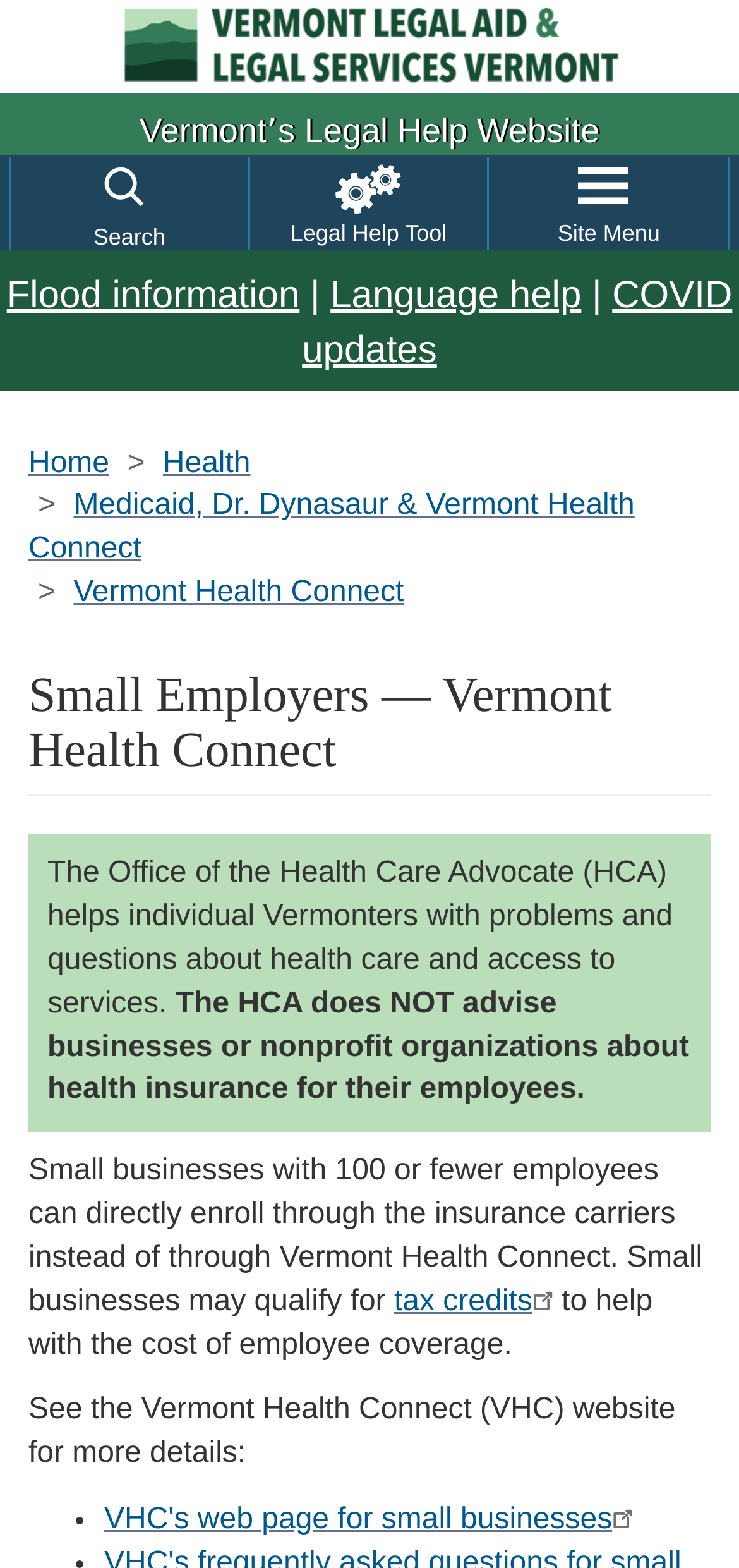What is the purpose of Vermont Health Connect for small employers?
Answer the question based on the image using a single word or a brief phrase.

Find coverage for employees